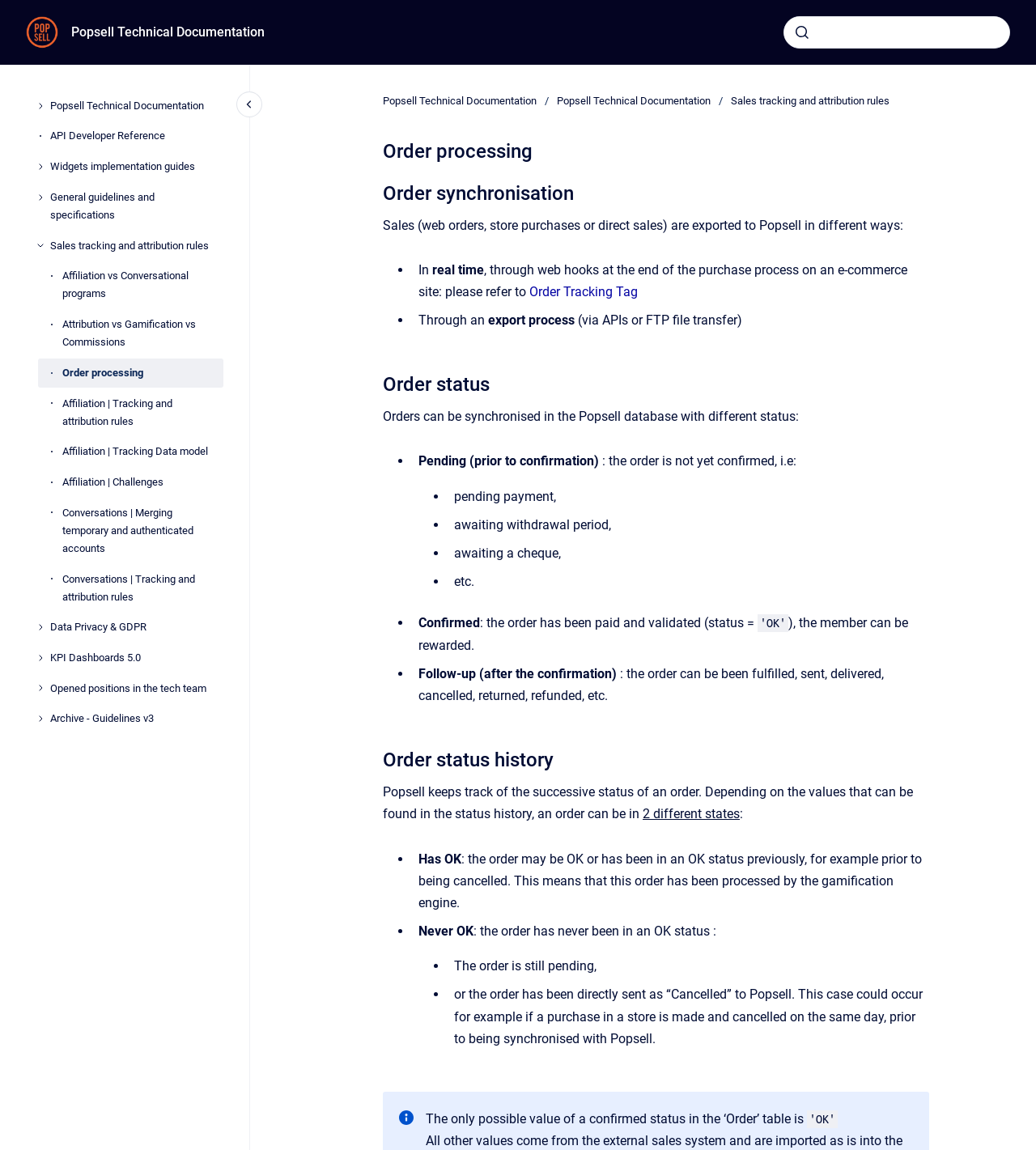What is the purpose of the search bar?
Please craft a detailed and exhaustive response to the question.

The search bar is located at the top right corner of the webpage, and it is likely used to search for specific documentation or topics within the Popsell Technical Documentation.